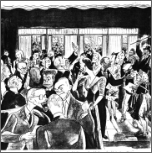What is the atmosphere of the gathering?
Based on the image, give a concise answer in the form of a single word or short phrase.

Festive